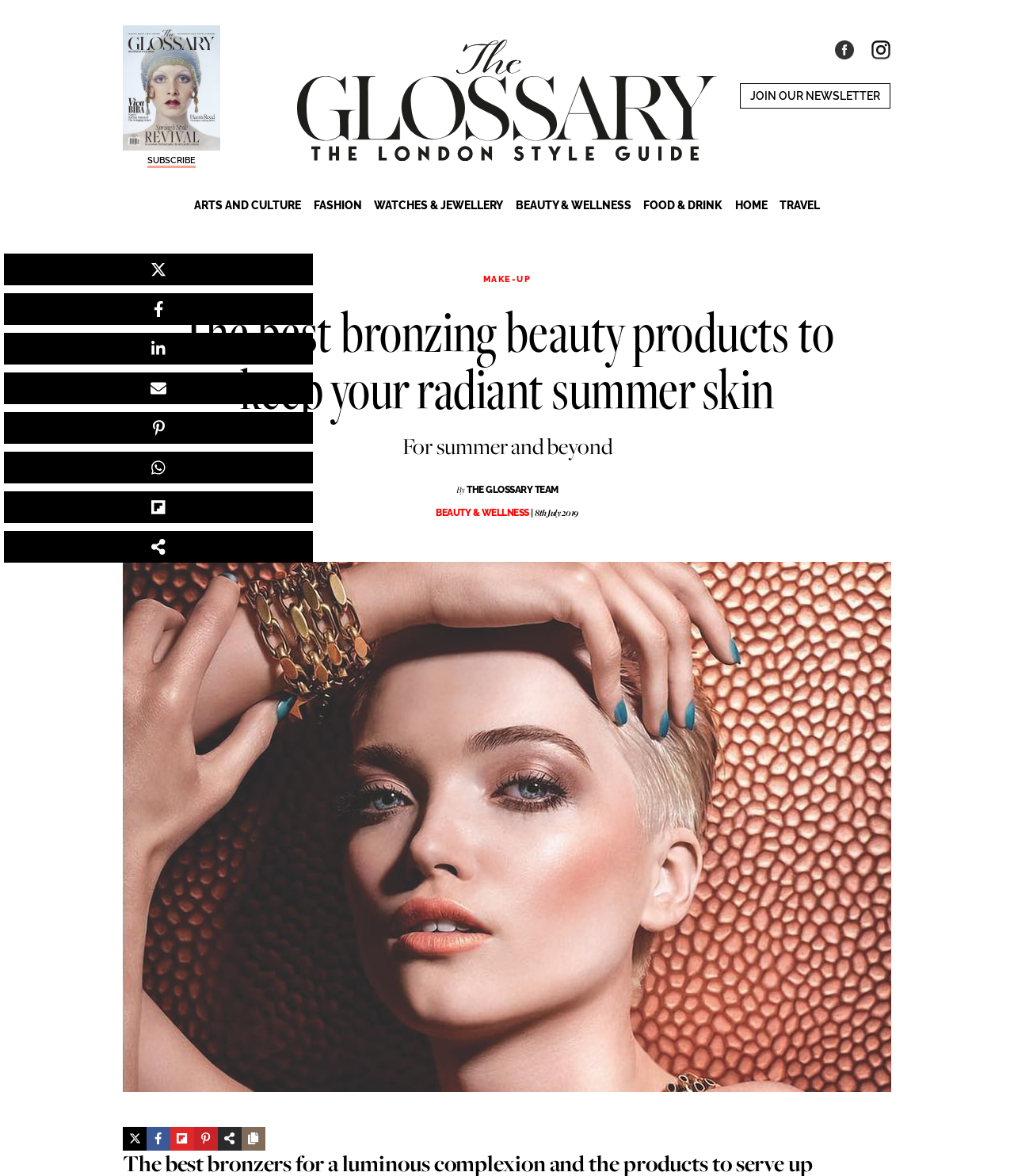Identify the bounding box of the UI element described as follows: "Sponsors". Provide the coordinates as four float numbers in the range of 0 to 1 [left, top, right, bottom].

None